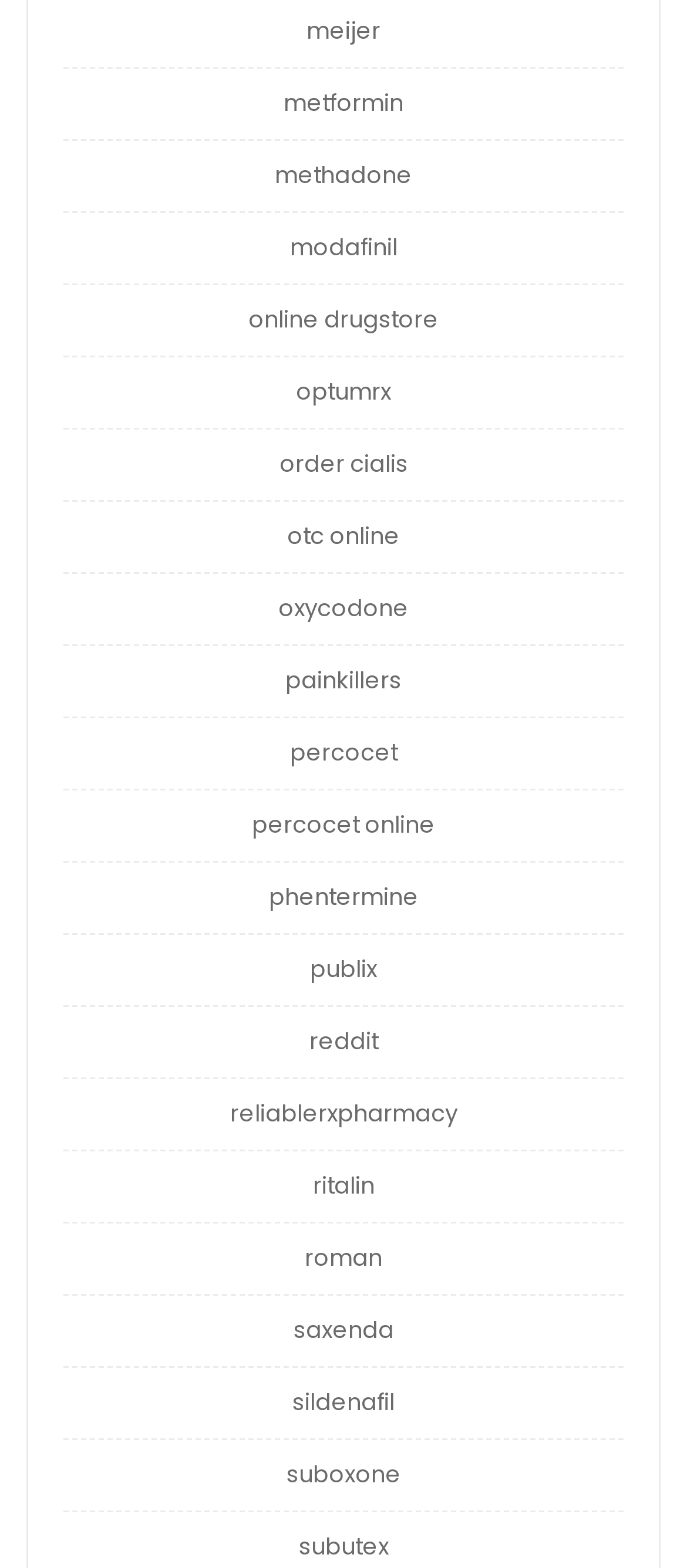Please locate the bounding box coordinates for the element that should be clicked to achieve the following instruction: "visit online drugstore". Ensure the coordinates are given as four float numbers between 0 and 1, i.e., [left, top, right, bottom].

[0.362, 0.194, 0.638, 0.215]